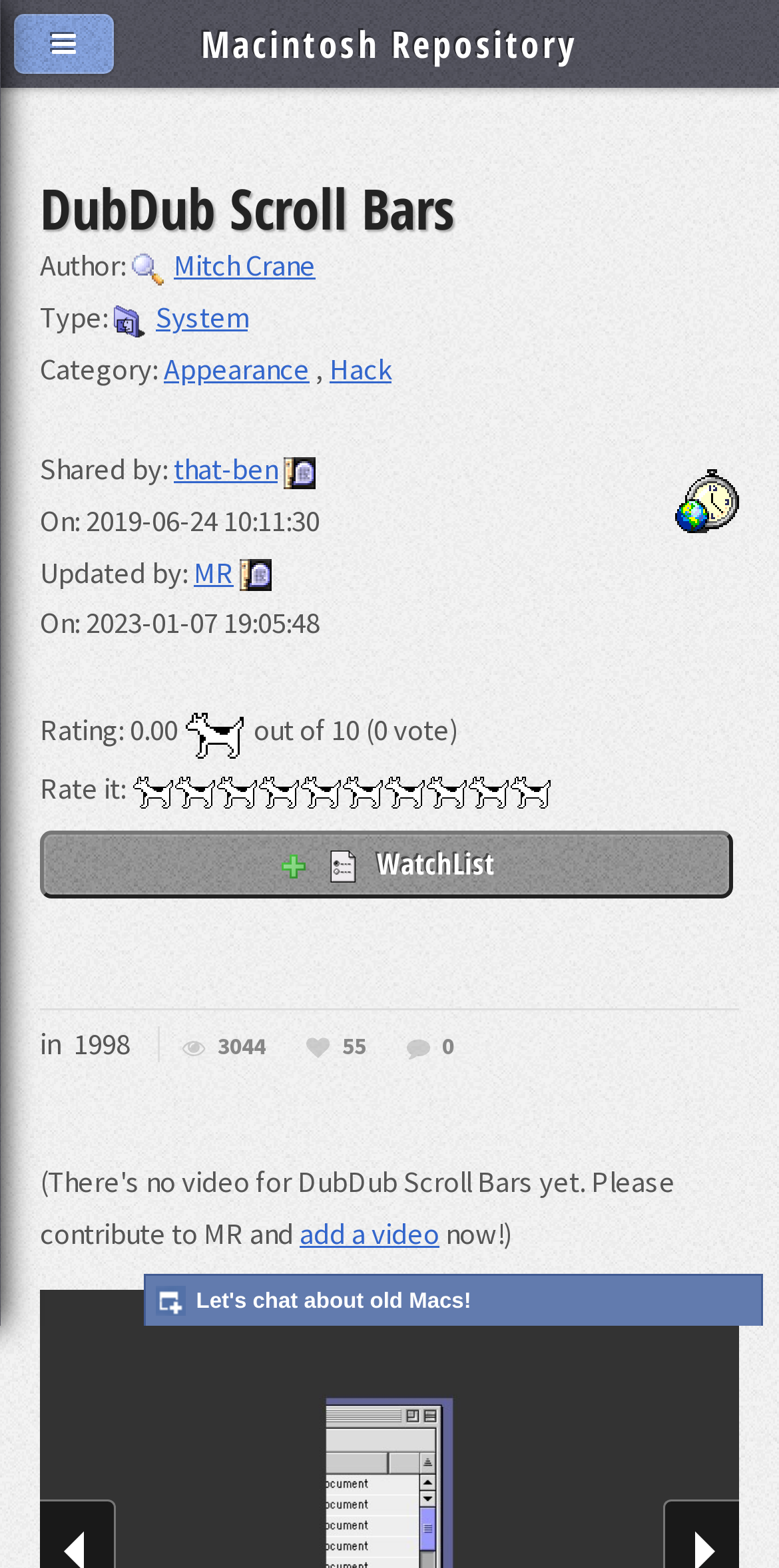Please give the bounding box coordinates of the area that should be clicked to fulfill the following instruction: "Go to 'INSPIRE' page". The coordinates should be in the format of four float numbers from 0 to 1, i.e., [left, top, right, bottom].

None